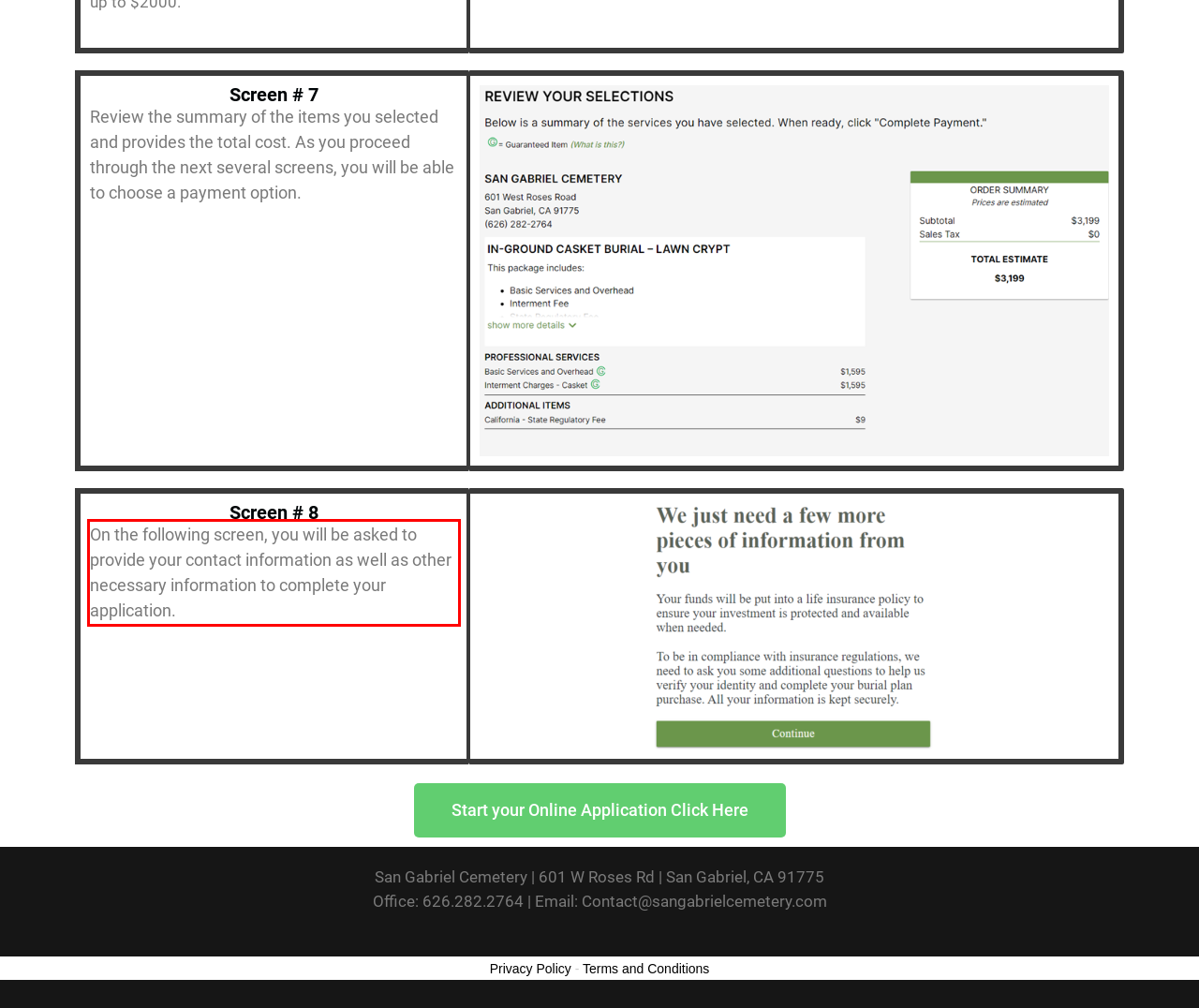Review the screenshot of the webpage and recognize the text inside the red rectangle bounding box. Provide the extracted text content.

On the following screen, you will be asked to provide your contact information as well as other necessary information to complete your application.